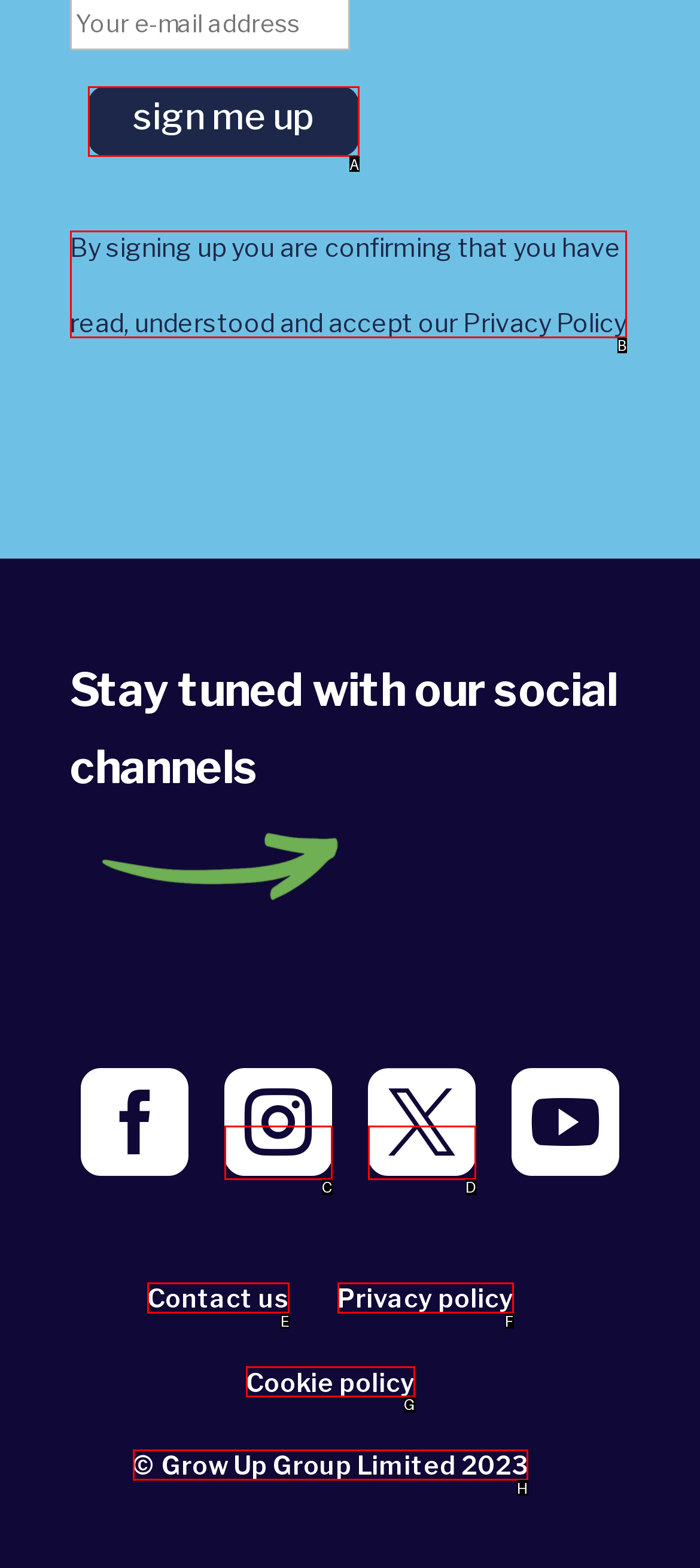Please indicate which HTML element should be clicked to fulfill the following task: Sign up. Provide the letter of the selected option.

A